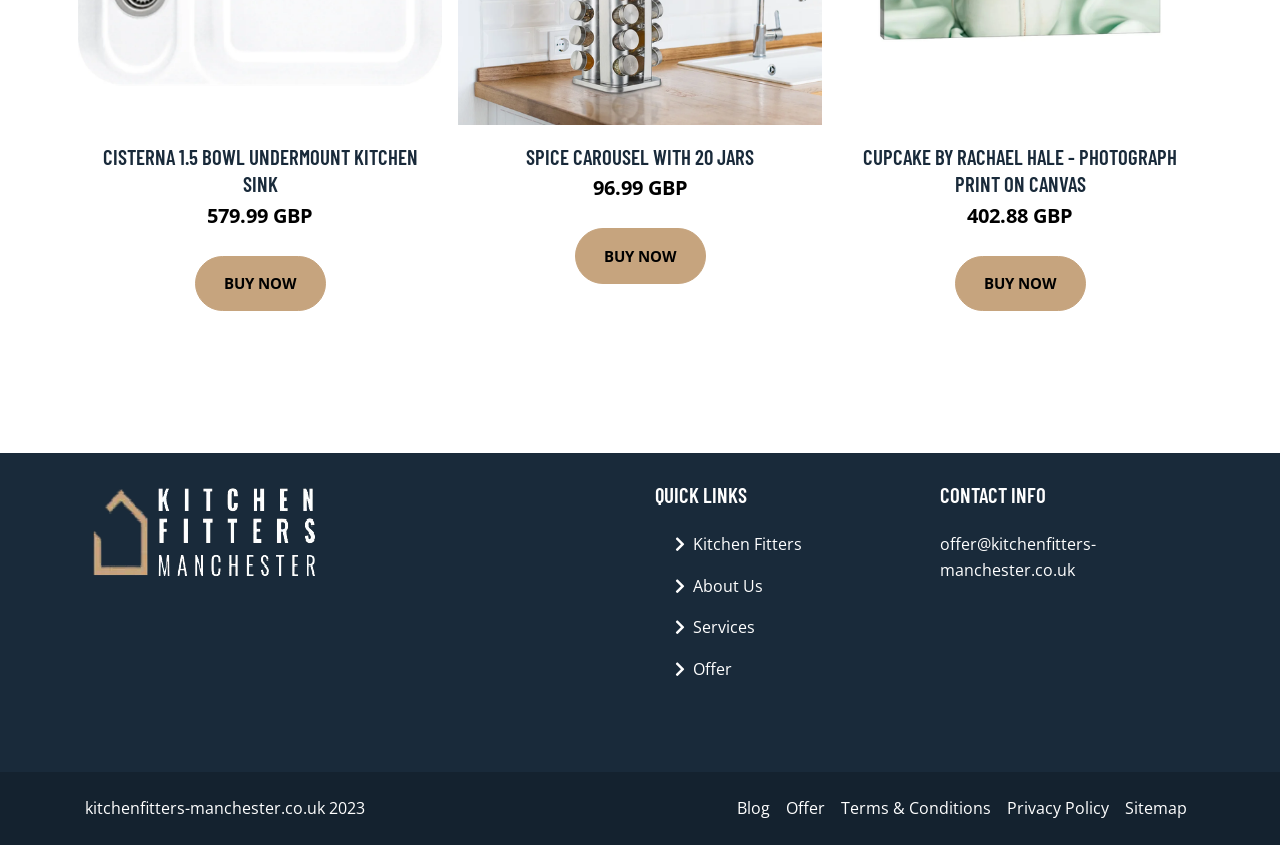What is the name of the product with the highest price?
Please provide a single word or phrase based on the screenshot.

CUPCAKE BY RACHAEL HALE - PHOTOGRAPH PRINT ON CANVAS